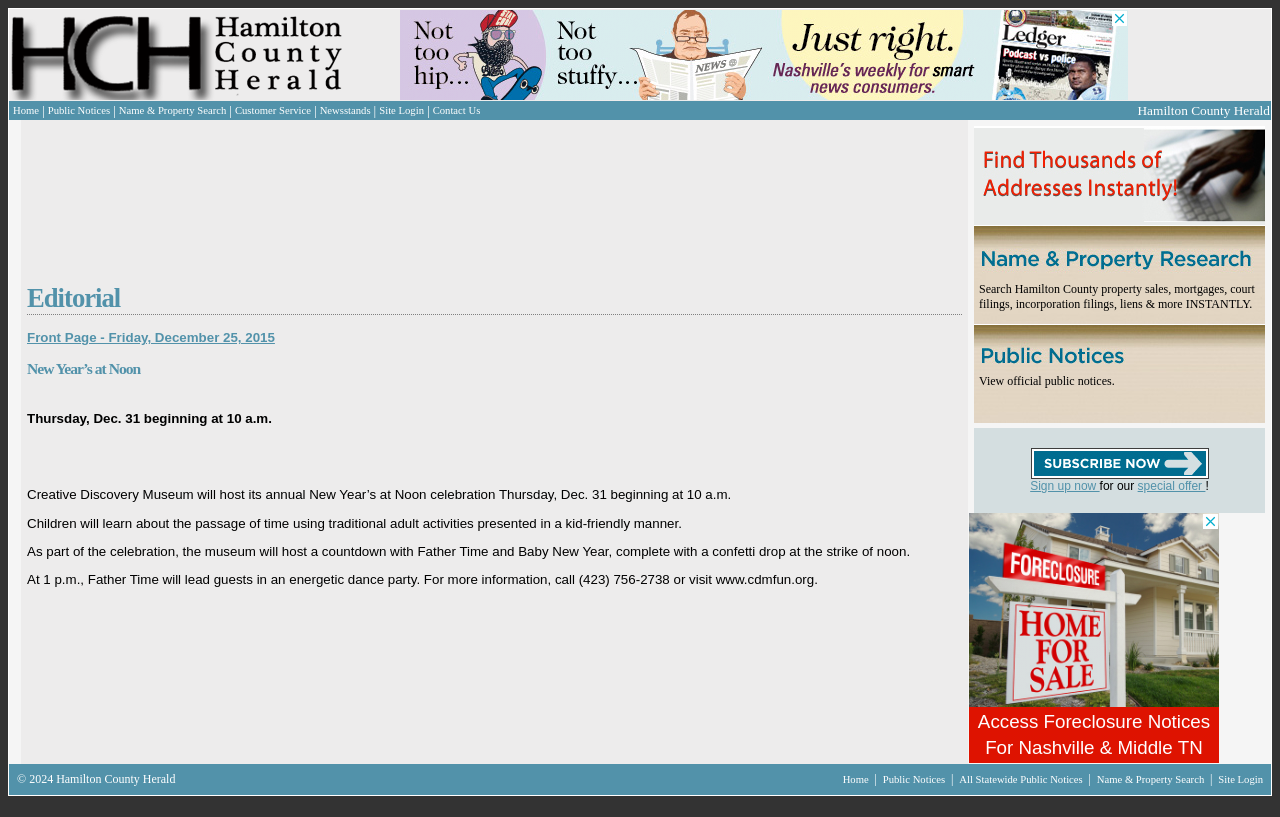What is the main topic of the article?
Based on the visual, give a brief answer using one word or a short phrase.

New Year's at Noon